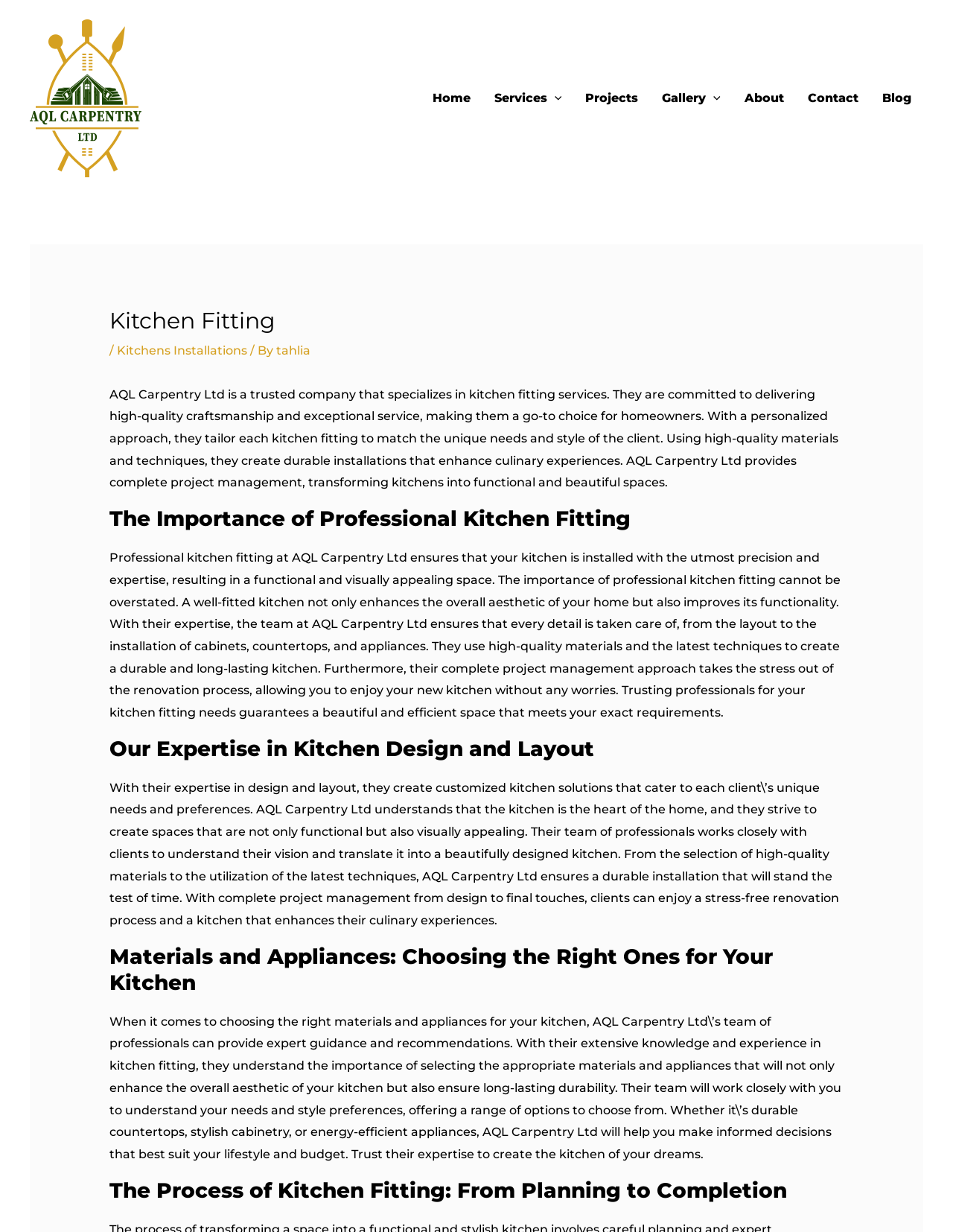Determine the bounding box coordinates of the UI element that matches the following description: "parent_node: Services aria-label="Menu Toggle"". The coordinates should be four float numbers between 0 and 1 in the format [left, top, right, bottom].

[0.574, 0.059, 0.589, 0.101]